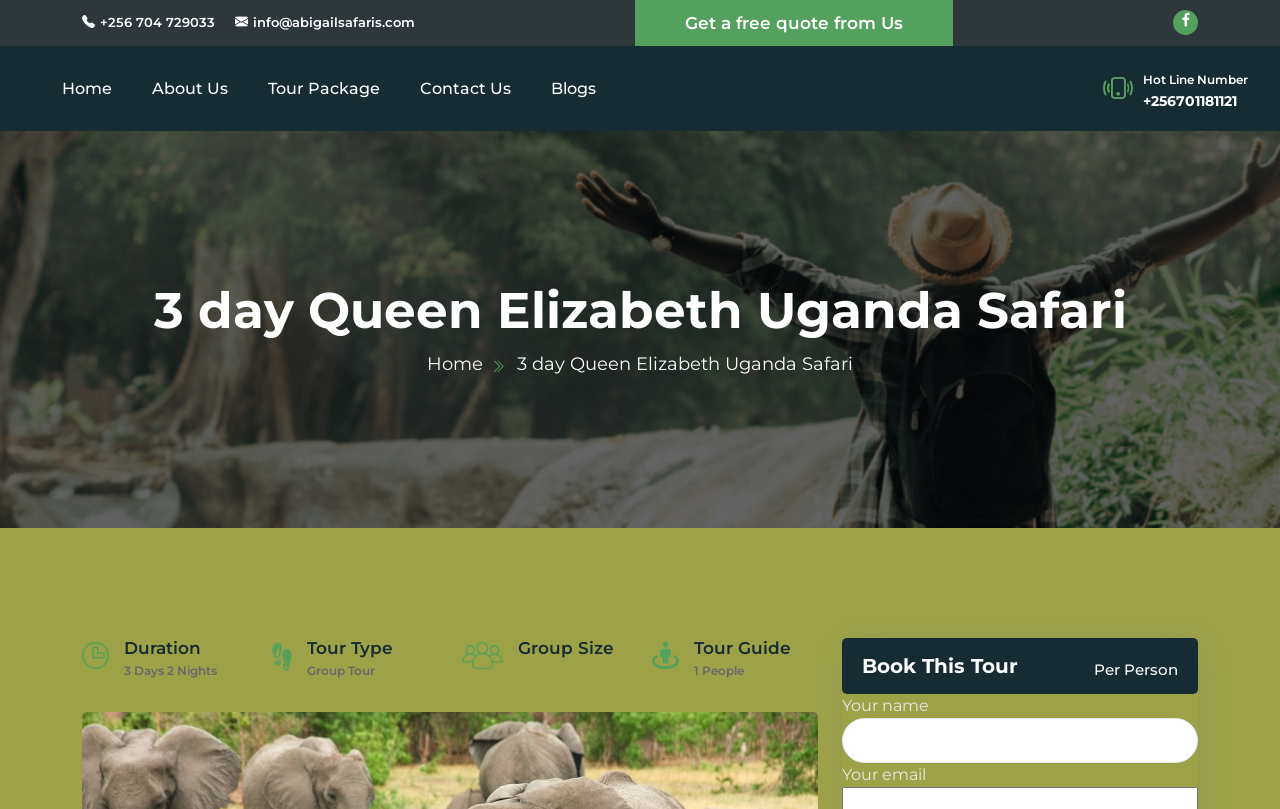What is the type of tour? Using the information from the screenshot, answer with a single word or phrase.

Group Tour